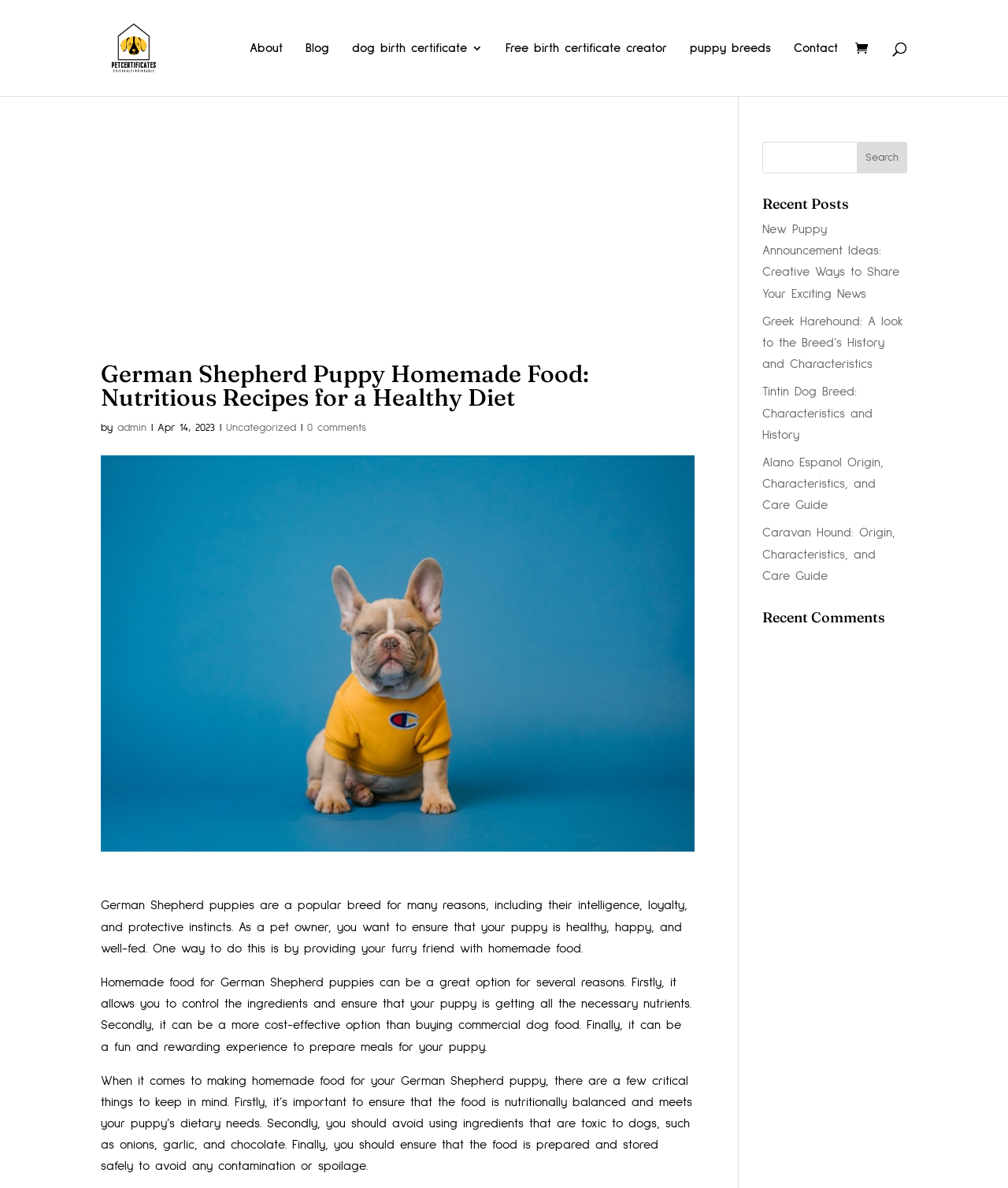Reply to the question below using a single word or brief phrase:
What is the author of the current article?

admin